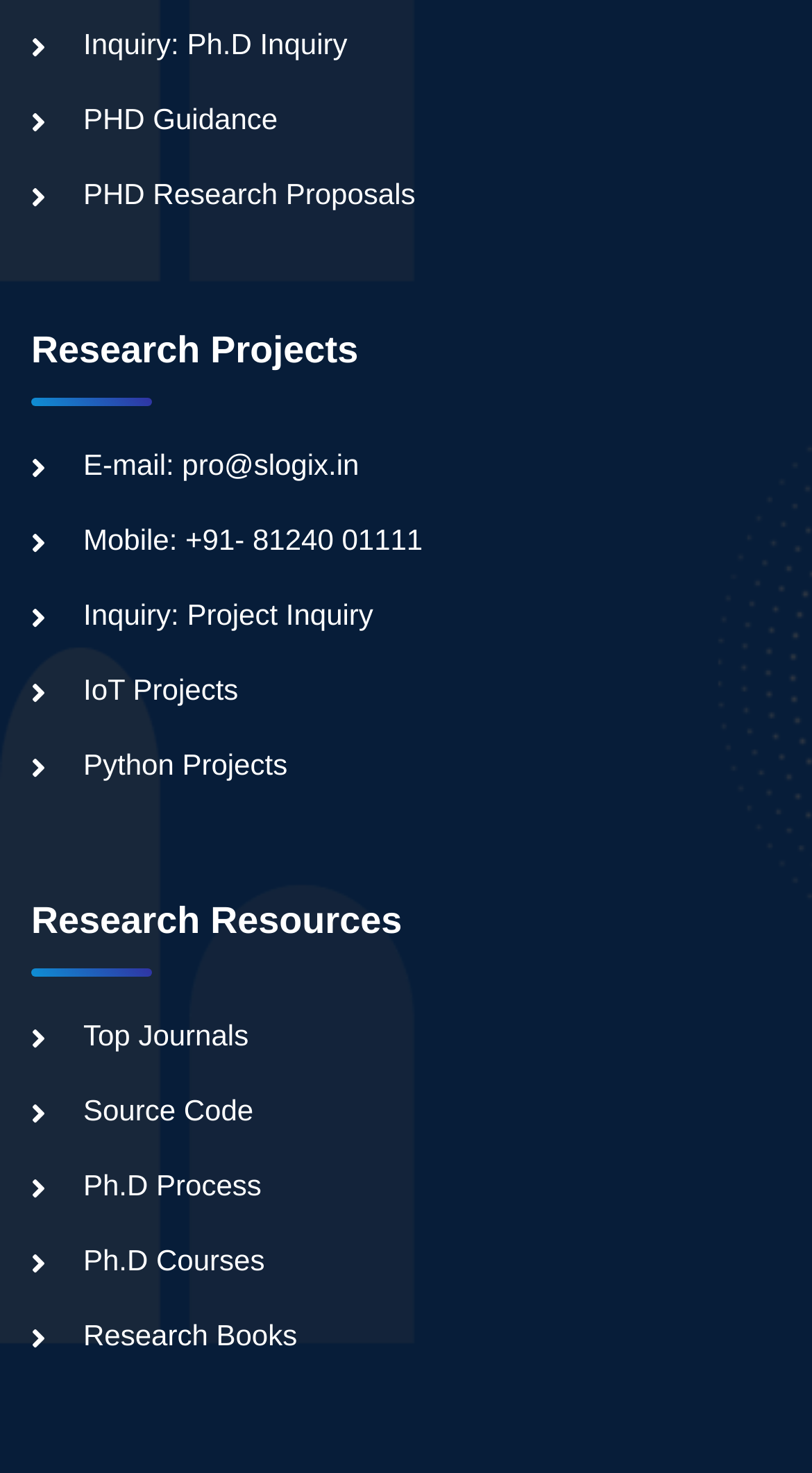Given the element description, predict the bounding box coordinates in the format (top-left x, top-left y, bottom-right x, bottom-right y), using floating point numbers between 0 and 1: Ph.D Process

[0.038, 0.793, 0.322, 0.816]